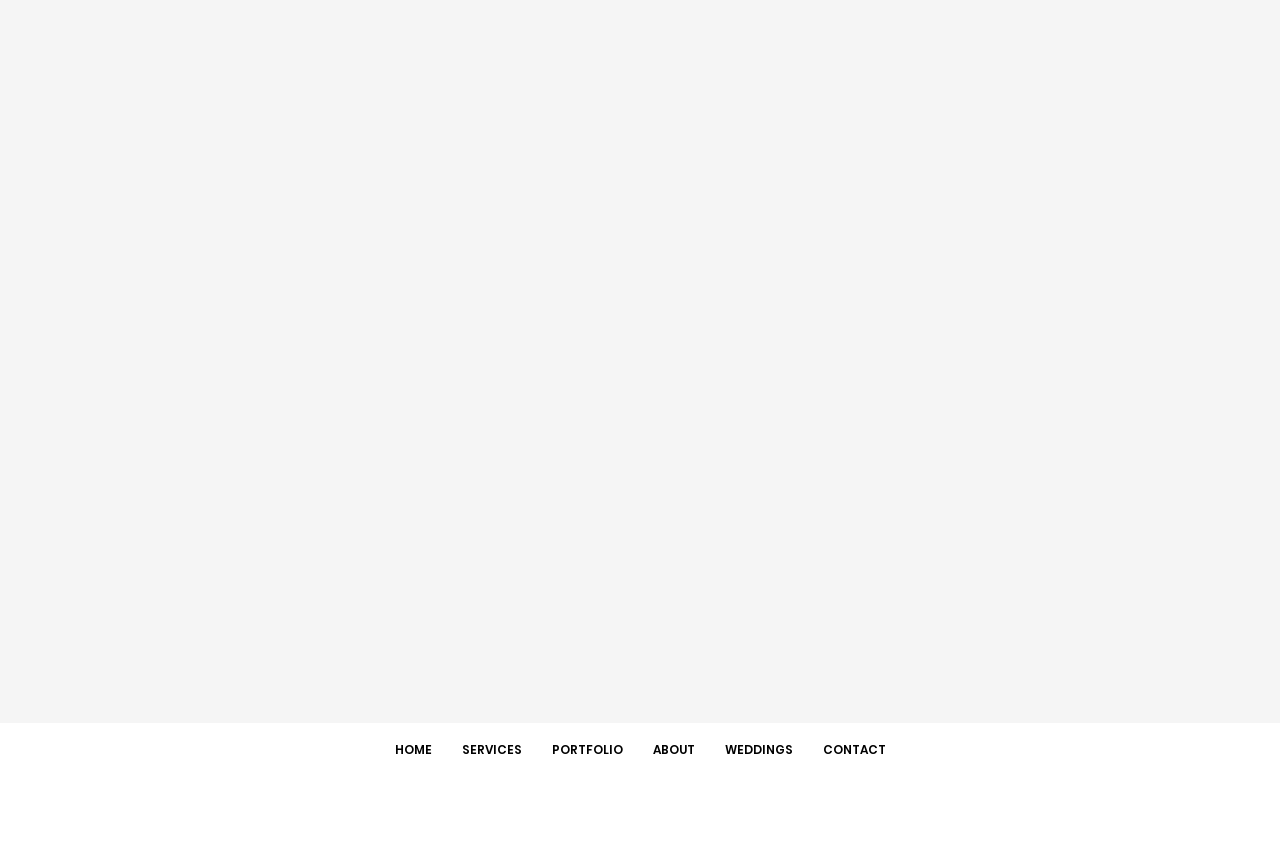What is the purpose of the website? Based on the image, give a response in one word or a short phrase.

Videography services